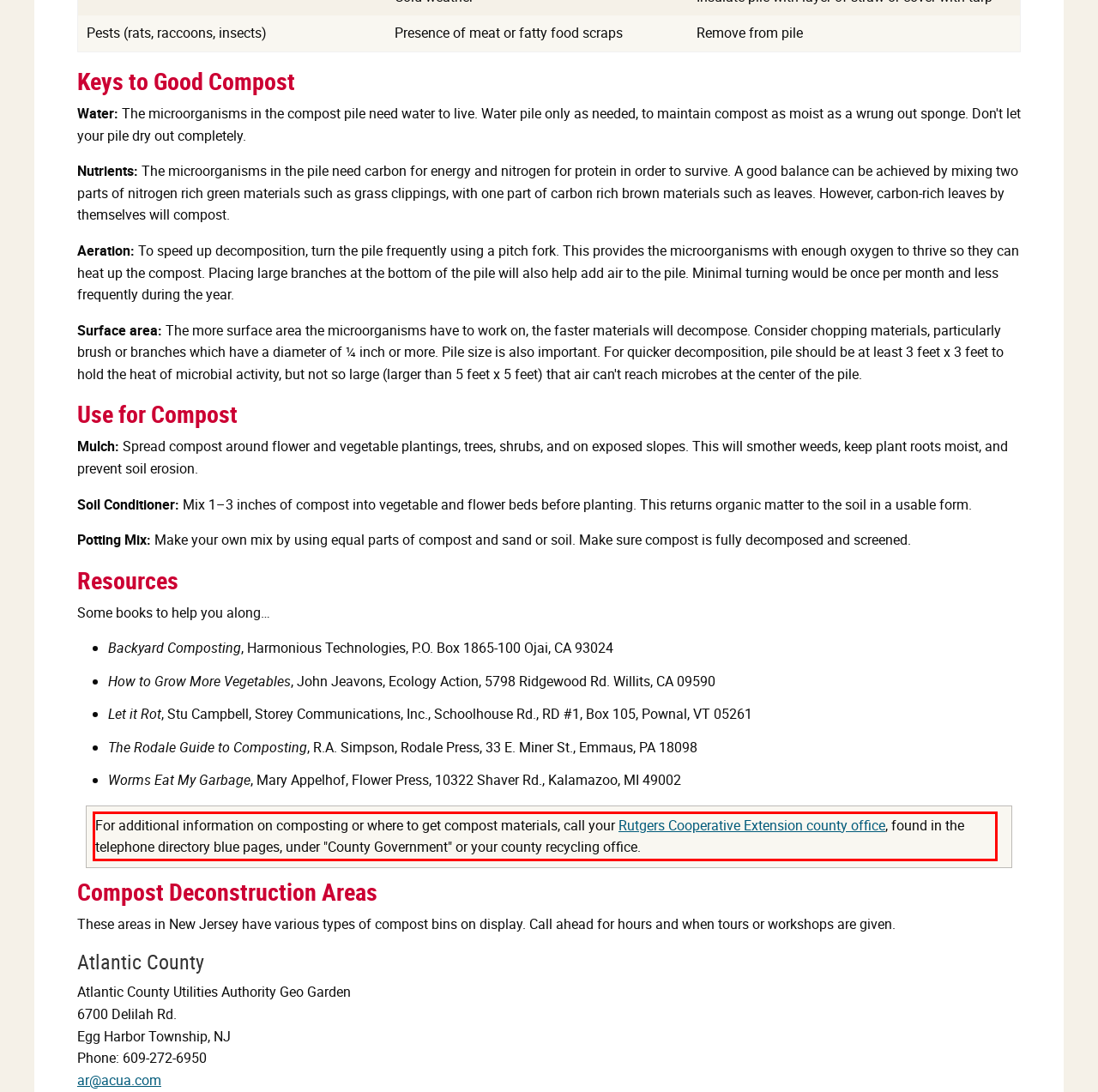Given a screenshot of a webpage containing a red rectangle bounding box, extract and provide the text content found within the red bounding box.

For additional information on composting or where to get compost materials, call your Rutgers Cooperative Extension county office, found in the telephone directory blue pages, under "County Government" or your county recycling office.